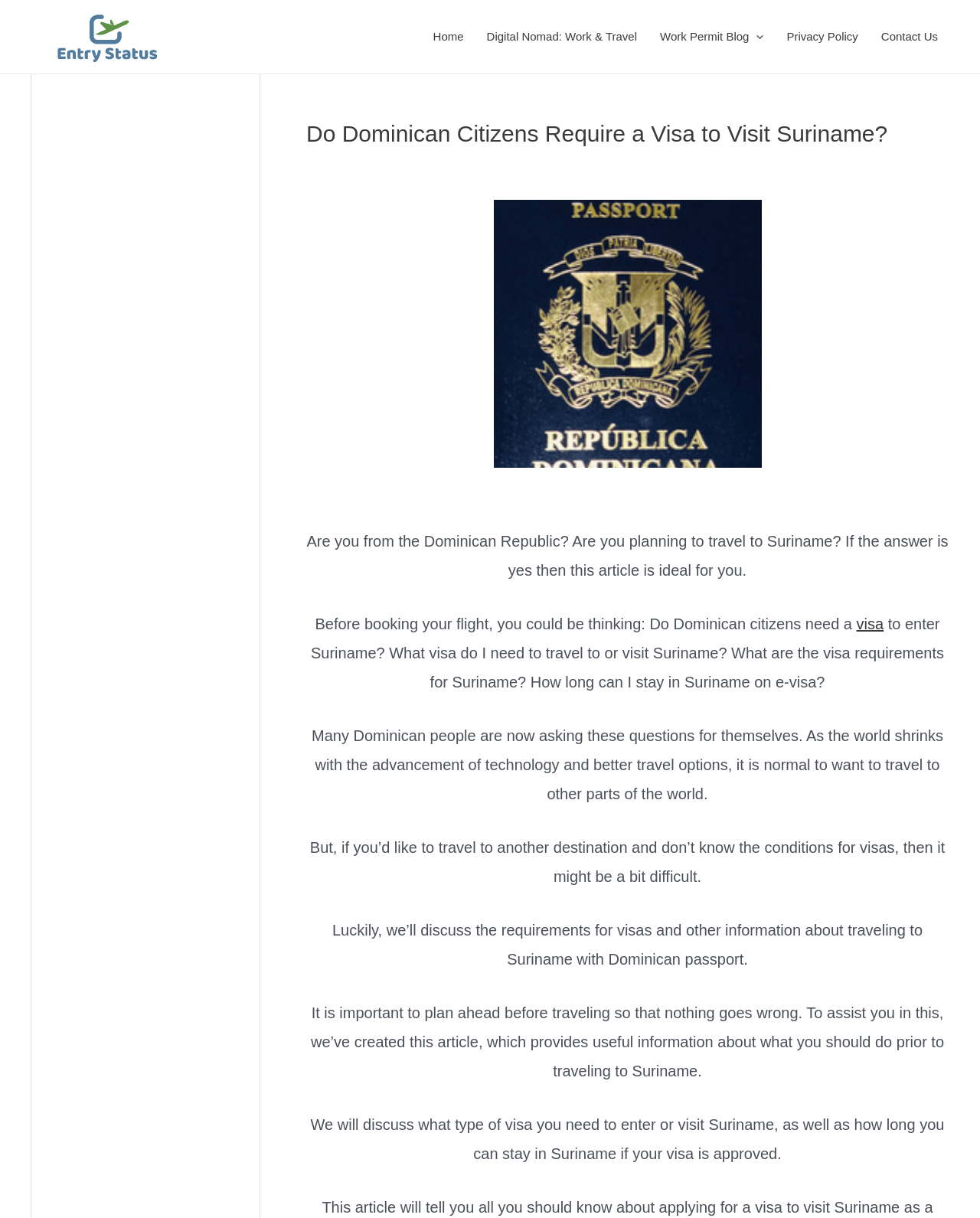Find the bounding box of the UI element described as: "WHAT'S HAPPENING". The bounding box coordinates should be given as four float values between 0 and 1, i.e., [left, top, right, bottom].

None